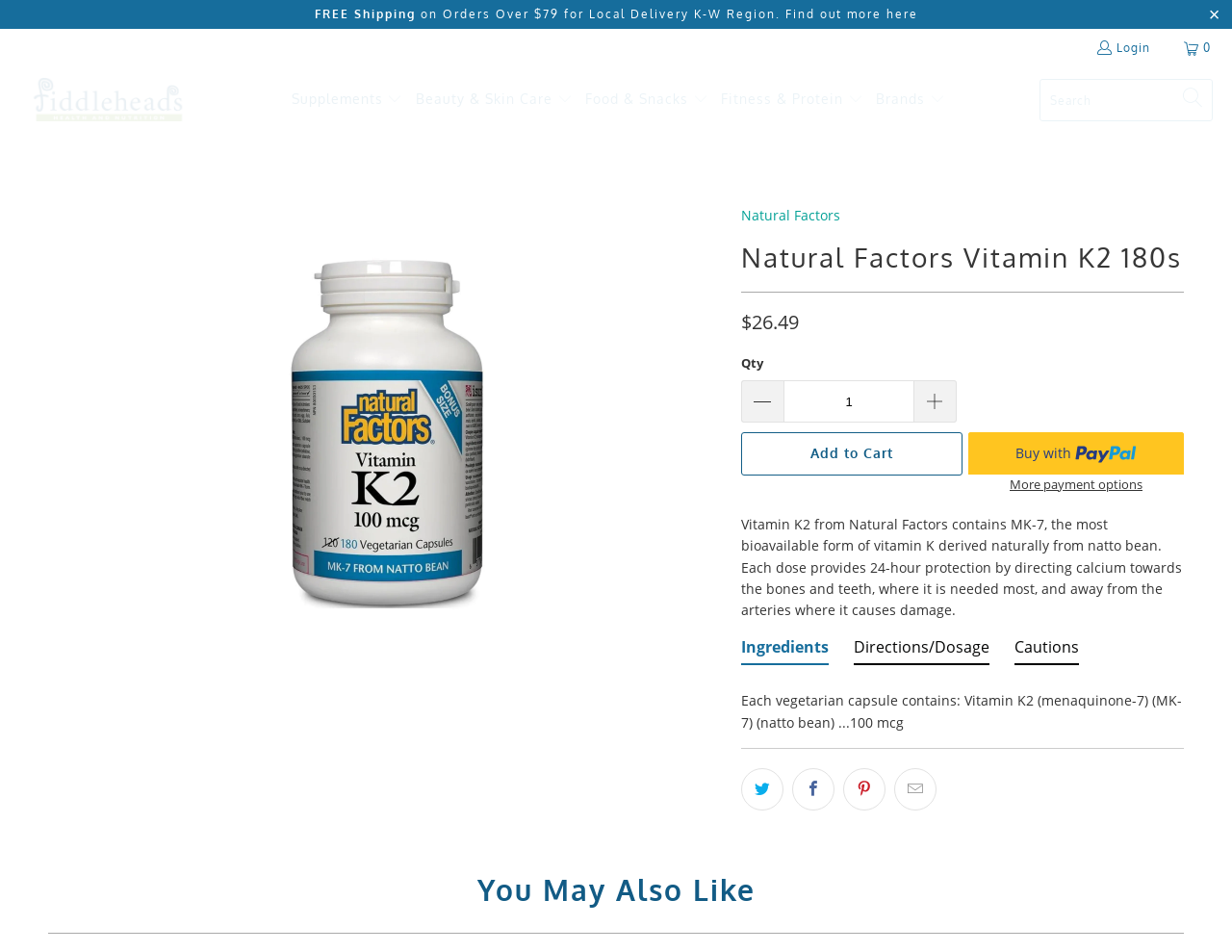Produce a meticulous description of the webpage.

This webpage is about a product called Natural Factors Vitamin K2 180s, which is a dietary supplement. At the top of the page, there is a notification about free shipping on orders over $79 for local delivery in the K-W region. On the top right, there is a login button and a shopping cart icon with a count of 0 items.

The main navigation menu is located below the top section, with categories such as Supplements, Beauty & Skin Care, Food & Snacks, Fitness & Protein, and Brands. There is also a search bar on the top right.

The product information section is divided into two parts. On the left, there is a product image and a link to the product name, Natural Factors Vitamin K2 180s. On the right, there is a heading with the product name, followed by the price, $26.49, and a quantity selector. Below that, there are buttons to add the product to the cart and to buy now with PayPal, as well as an option to view more payment options.

Below the product information section, there is a detailed product description that explains the benefits of Vitamin K2, including its ability to direct calcium towards the bones and teeth. There are also three tabs: Ingredients, Directions/Dosage, and Cautions, which provide additional information about the product.

At the bottom of the page, there are four social media links and a heading that says "You May Also Like", suggesting that there may be other related products or recommendations.